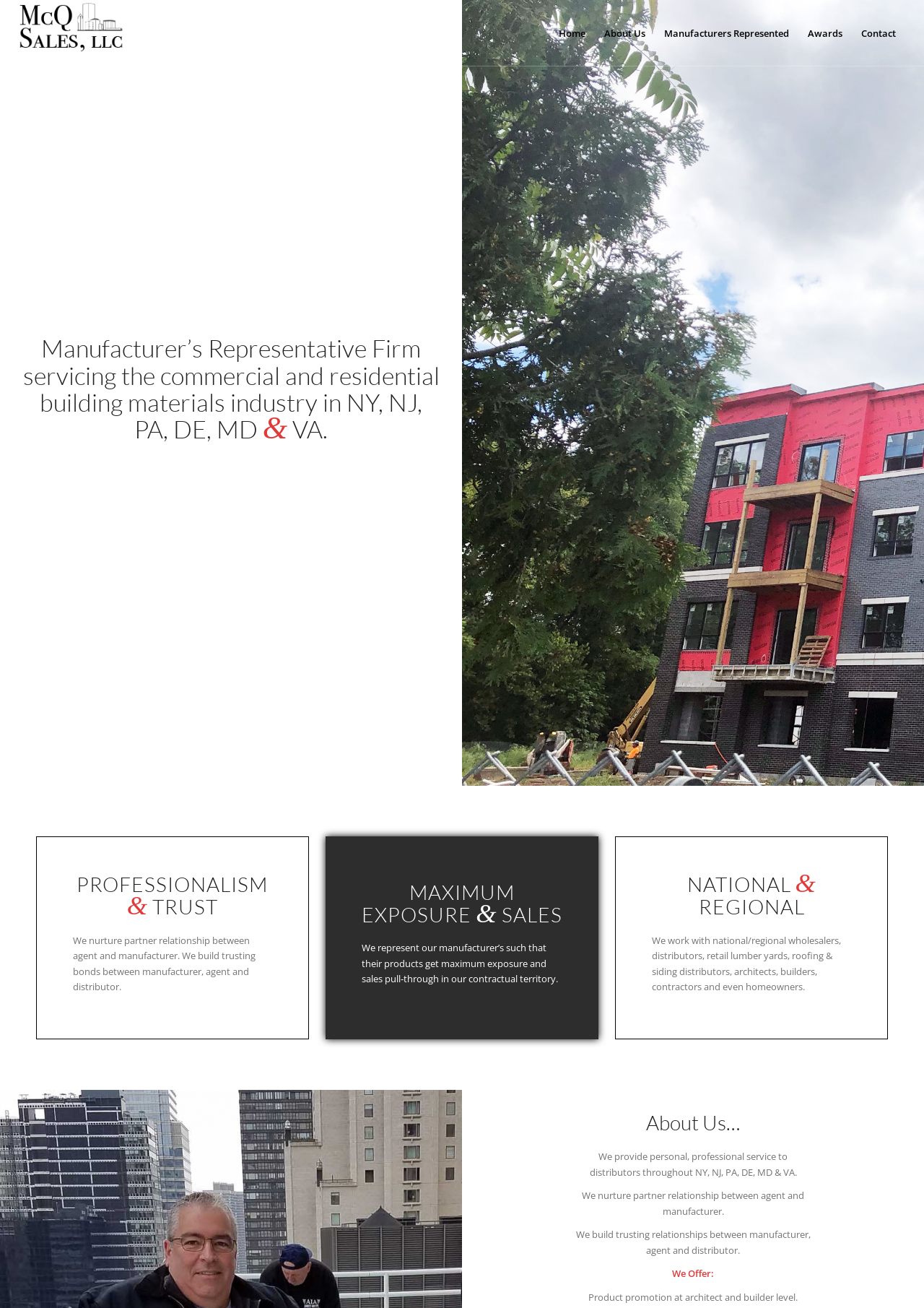Locate the primary heading on the webpage and return its text.

Manufacturer’s Representative Firm servicing the commercial and residential building materials industry in NY, NJ, PA, DE, MD & VA.